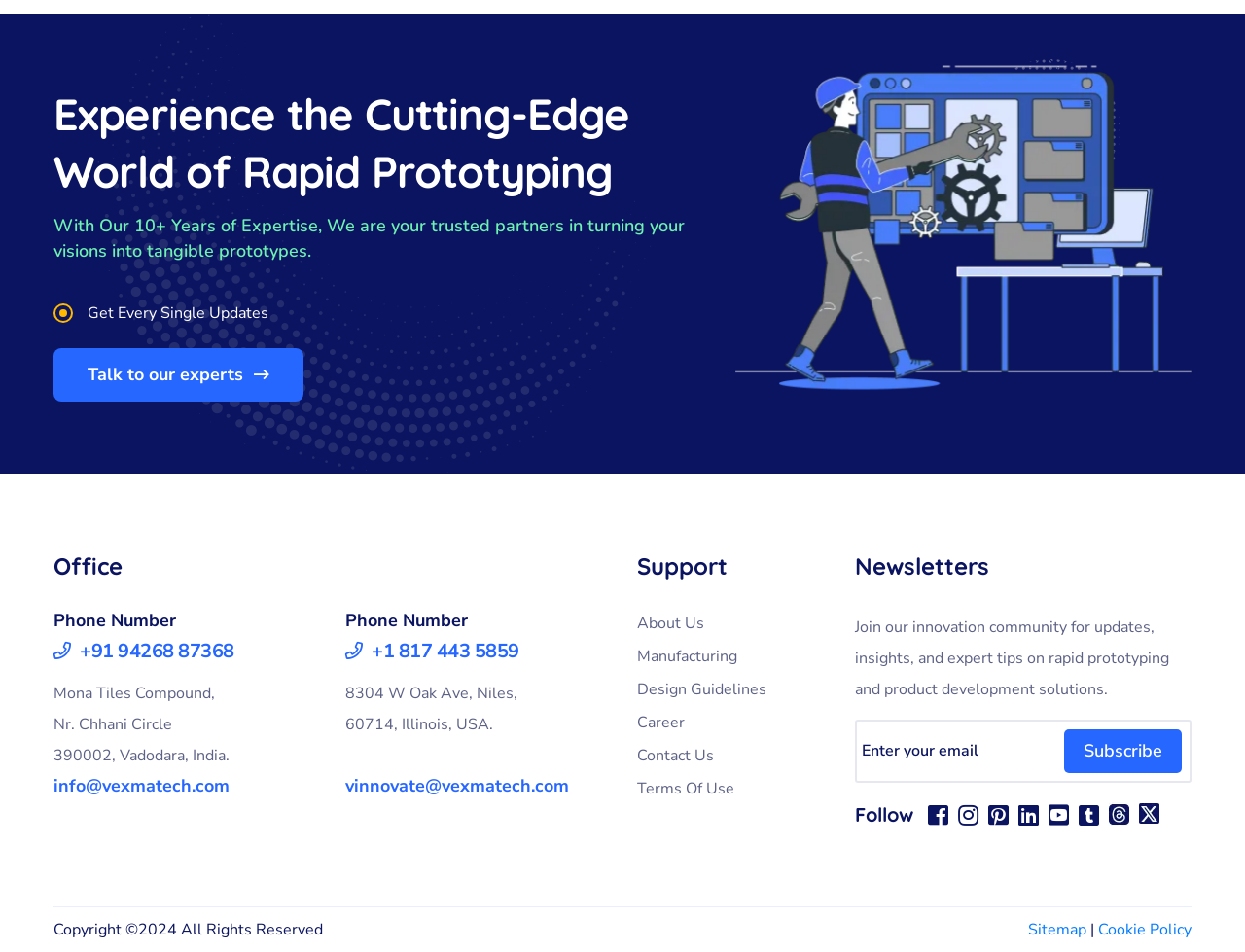What is the purpose of the 'Subscribe' button?
Provide an in-depth and detailed explanation in response to the question.

The 'Subscribe' button is located in the 'Newsletters' section, where it is accompanied by a description 'Join our innovation community for updates, insights, and expert tips on rapid prototyping and product development solutions.' This suggests that the purpose of the 'Subscribe' button is to join the innovation community.